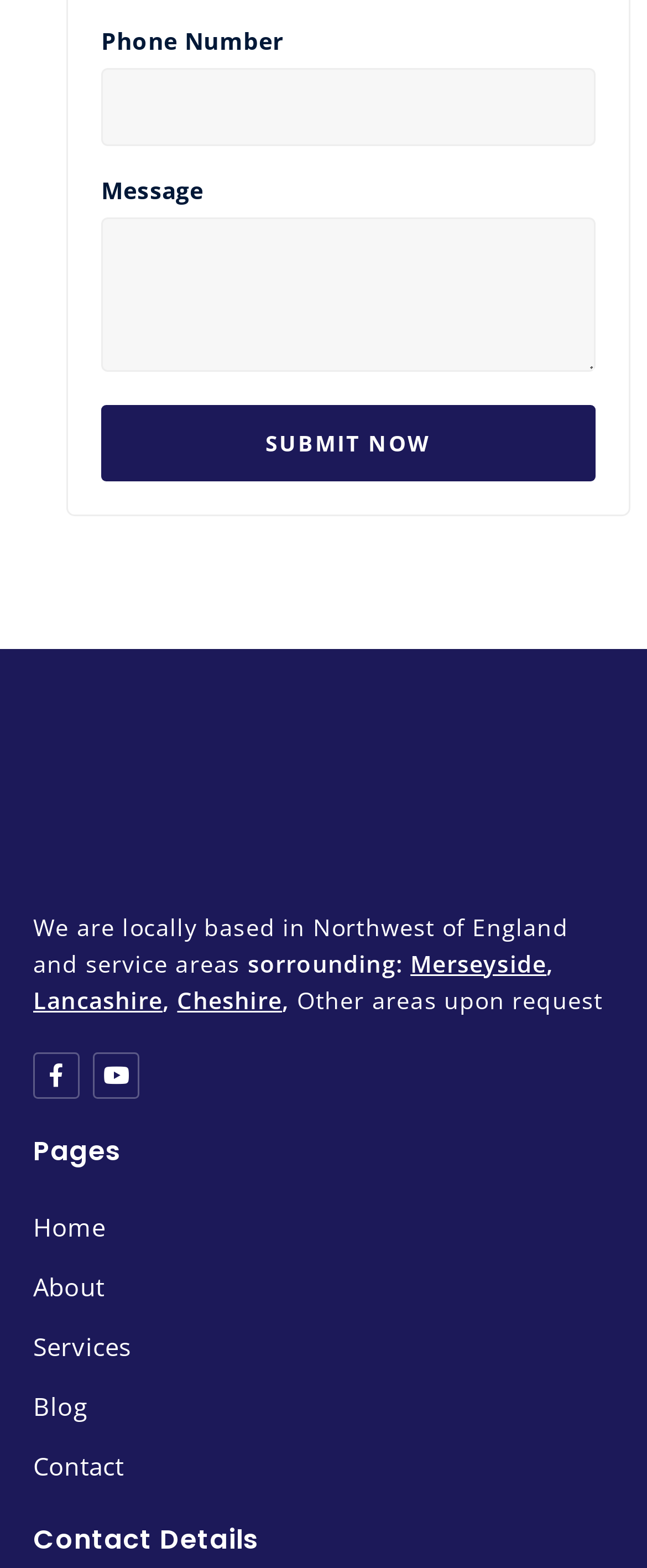Locate the bounding box coordinates of the item that should be clicked to fulfill the instruction: "Visit Facebook page".

[0.051, 0.671, 0.123, 0.701]